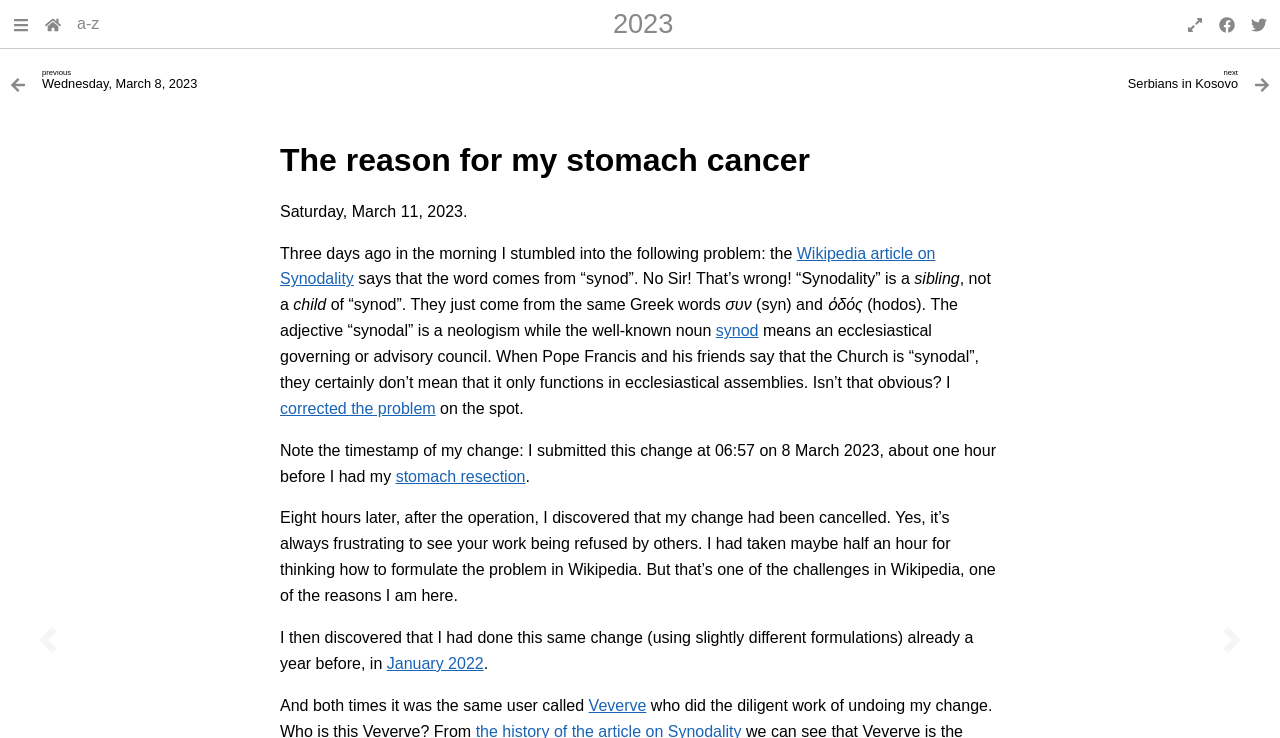Indicate the bounding box coordinates of the element that needs to be clicked to satisfy the following instruction: "Share on Facebook". The coordinates should be four float numbers between 0 and 1, i.e., [left, top, right, bottom].

[0.946, 0.009, 0.971, 0.056]